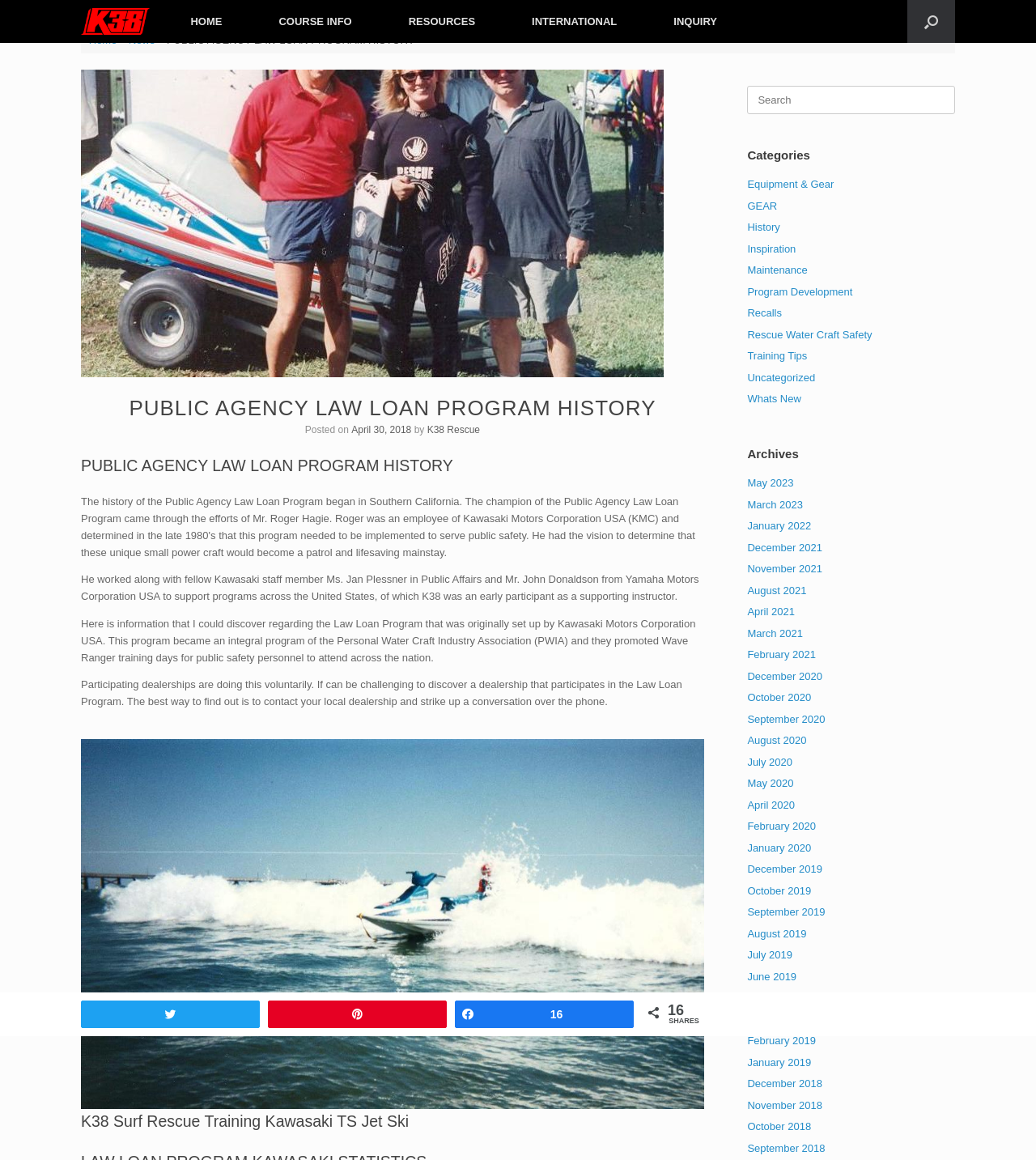Using details from the image, please answer the following question comprehensively:
What is the title of the latest article?

The title of the latest article can be found at the top of the main content section of the webpage. The heading 'PUBLIC AGENCY LAW LOAN PROGRAM HISTORY' is written in a larger font size, indicating that it is the title of the article.